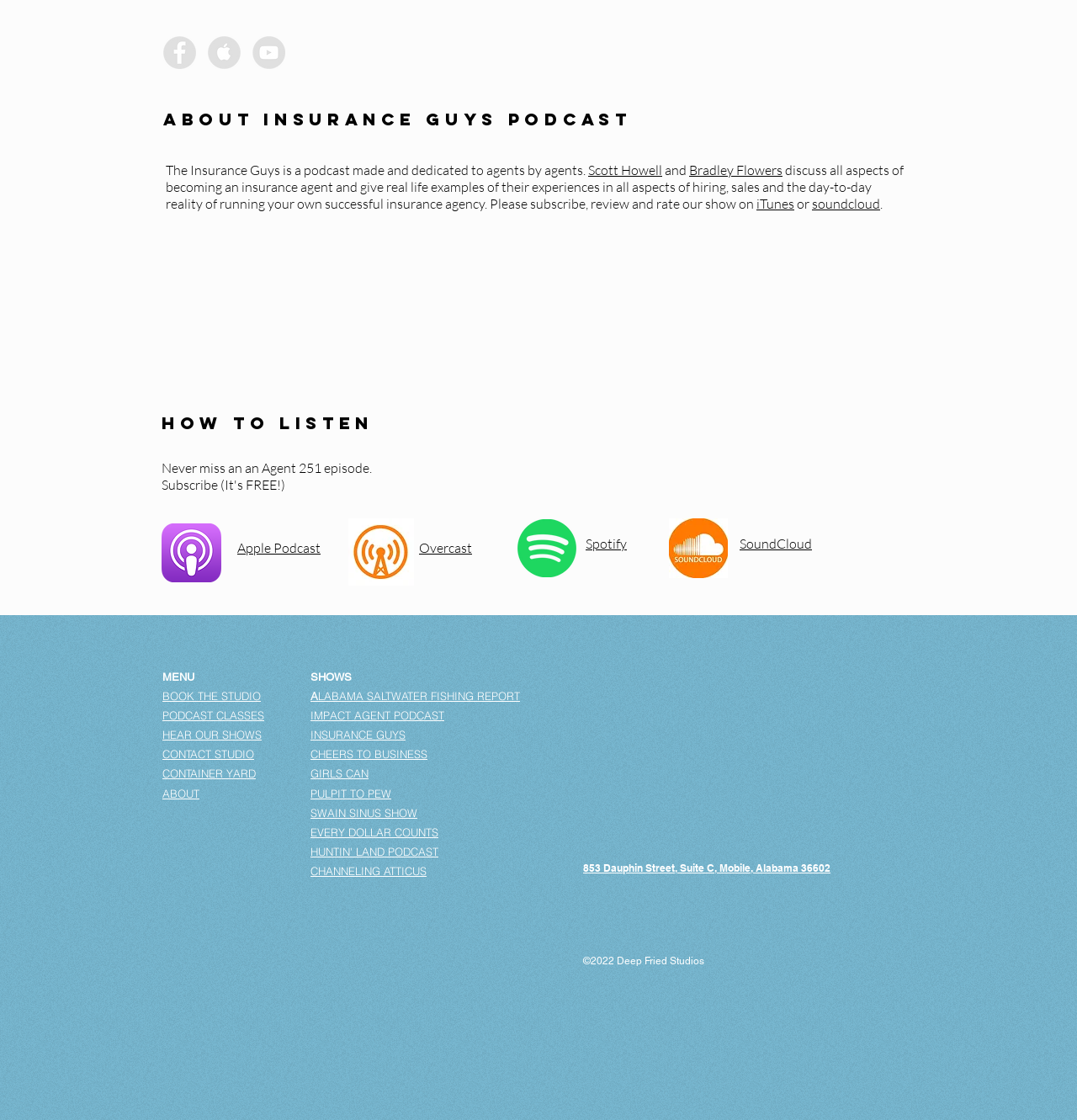Using the provided element description, identify the bounding box coordinates as (top-left x, top-left y, bottom-right x, bottom-right y). Ensure all values are between 0 and 1. Description: IMPACT AGENT PODCAST

[0.288, 0.633, 0.412, 0.645]